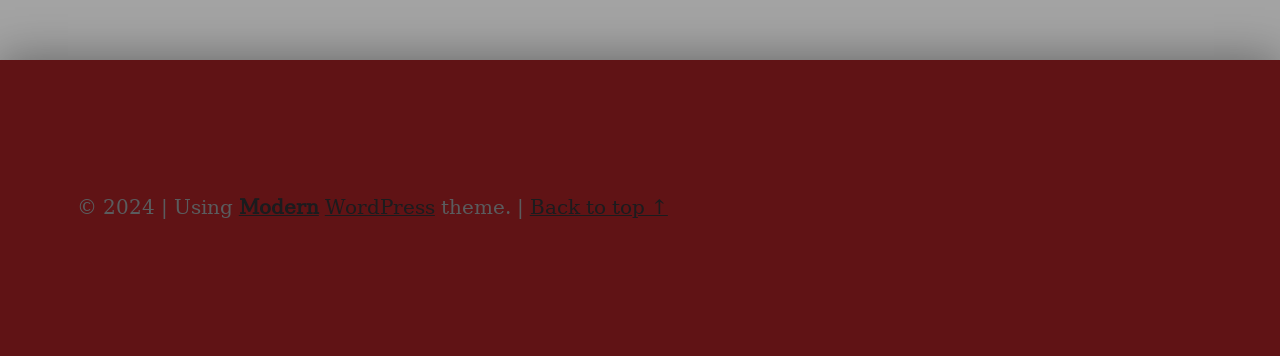How many links are there at the bottom of the webpage?
Could you please answer the question thoroughly and with as much detail as possible?

There are three links at the bottom of the webpage: 'Modern', 'WordPress', and 'Back to top ↑'.